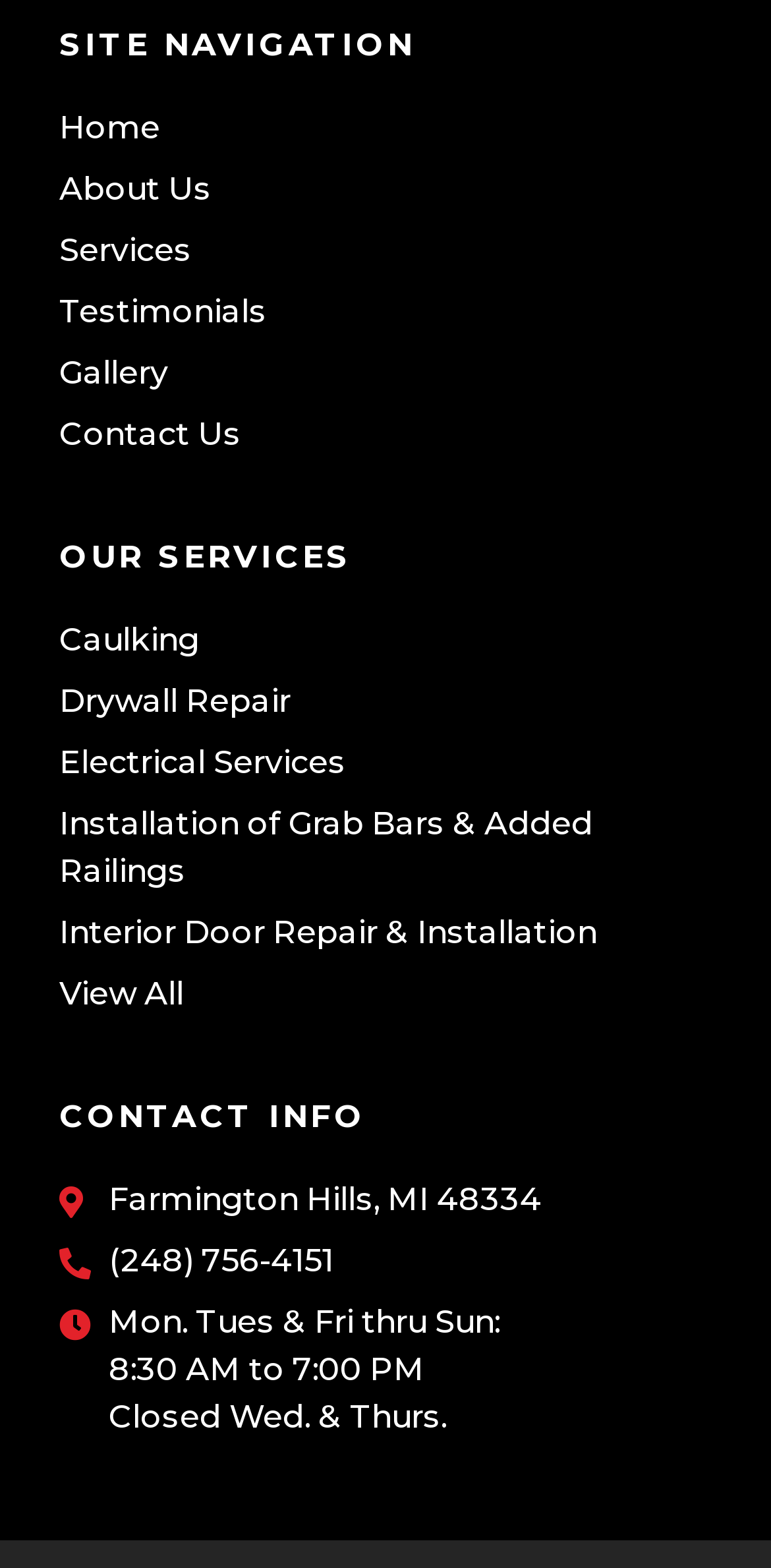Please reply to the following question using a single word or phrase: 
What is the phone number?

(248) 756-4151